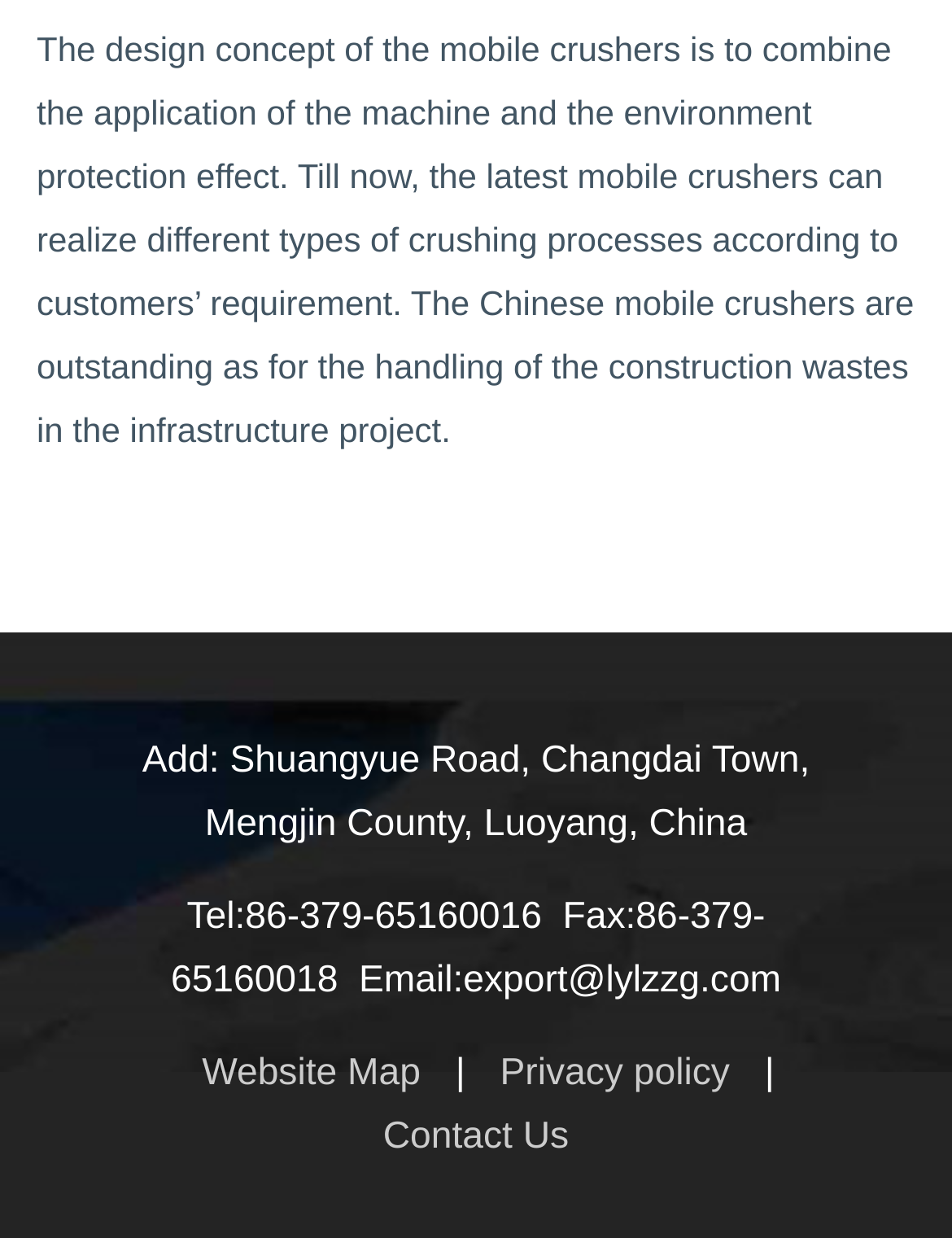What is the main purpose of mobile crushers?
Please provide a single word or phrase as your answer based on the screenshot.

Combine application and environment protection